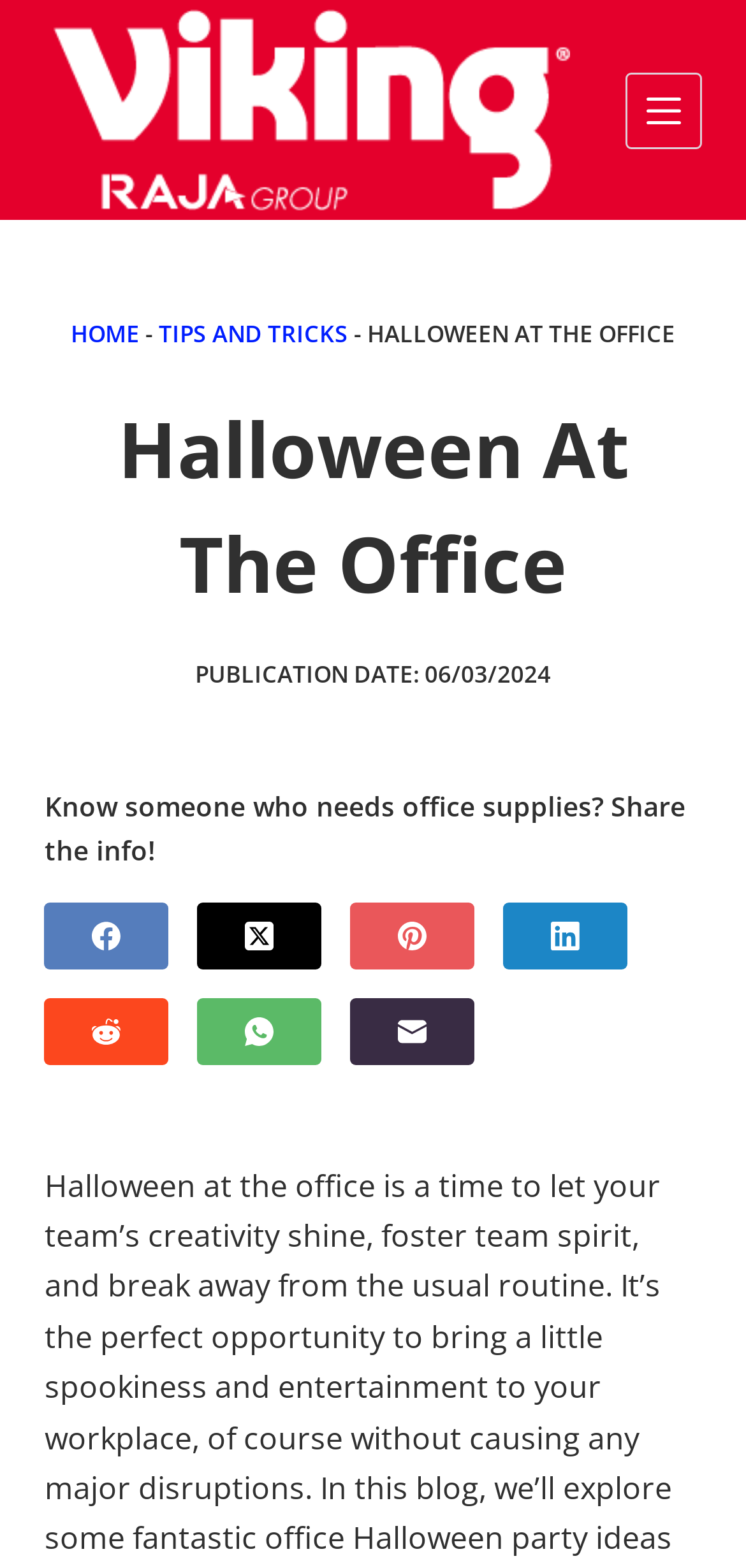Locate the bounding box coordinates of the area where you should click to accomplish the instruction: "Go to the HOME page".

[0.095, 0.202, 0.187, 0.223]